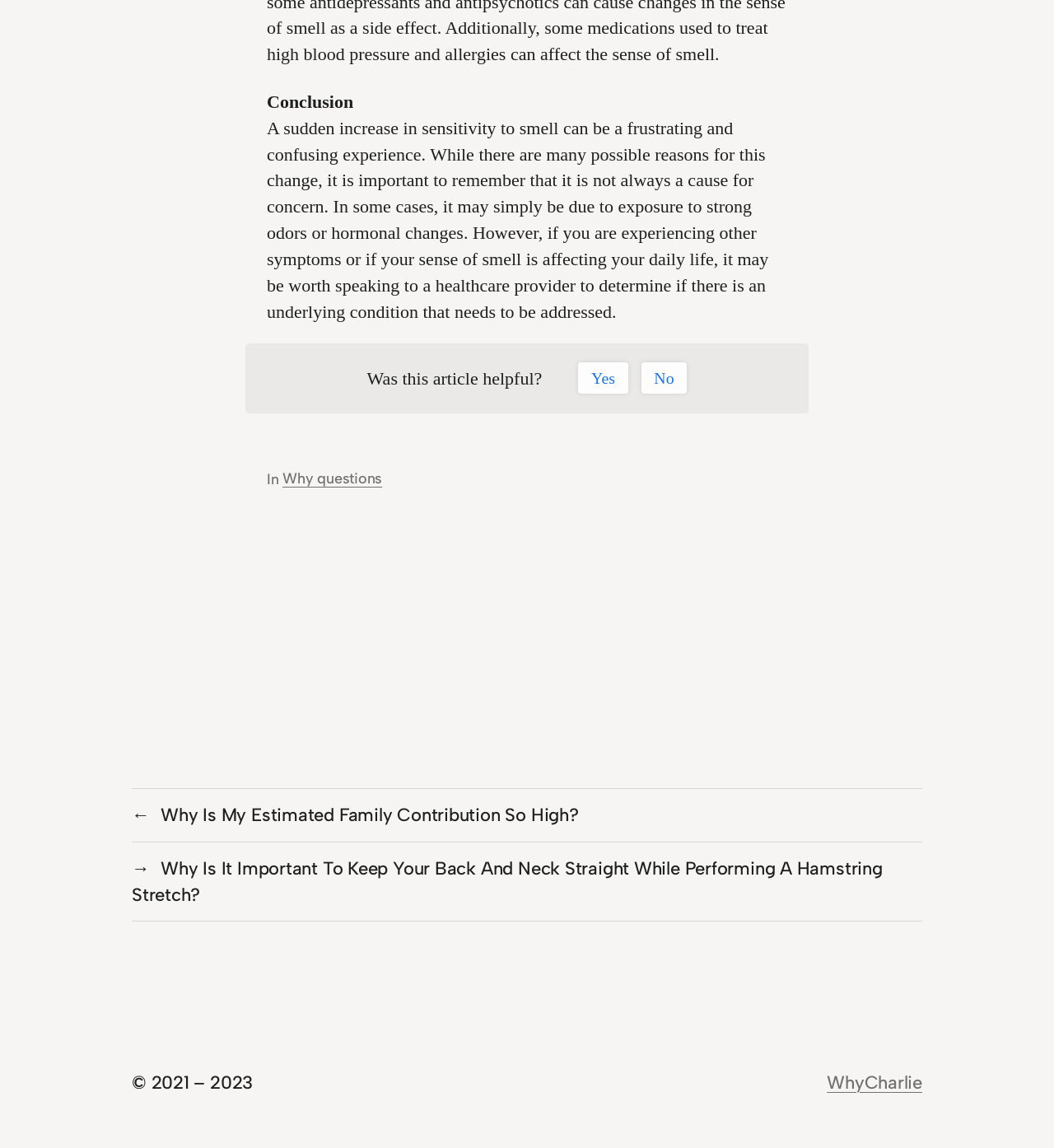What is the topic of the article?
Respond to the question with a well-detailed and thorough answer.

The topic of the article can be determined by reading the static text 'A sudden increase in sensitivity to smell can be a frustrating and confusing experience...' which is a part of the article's content.